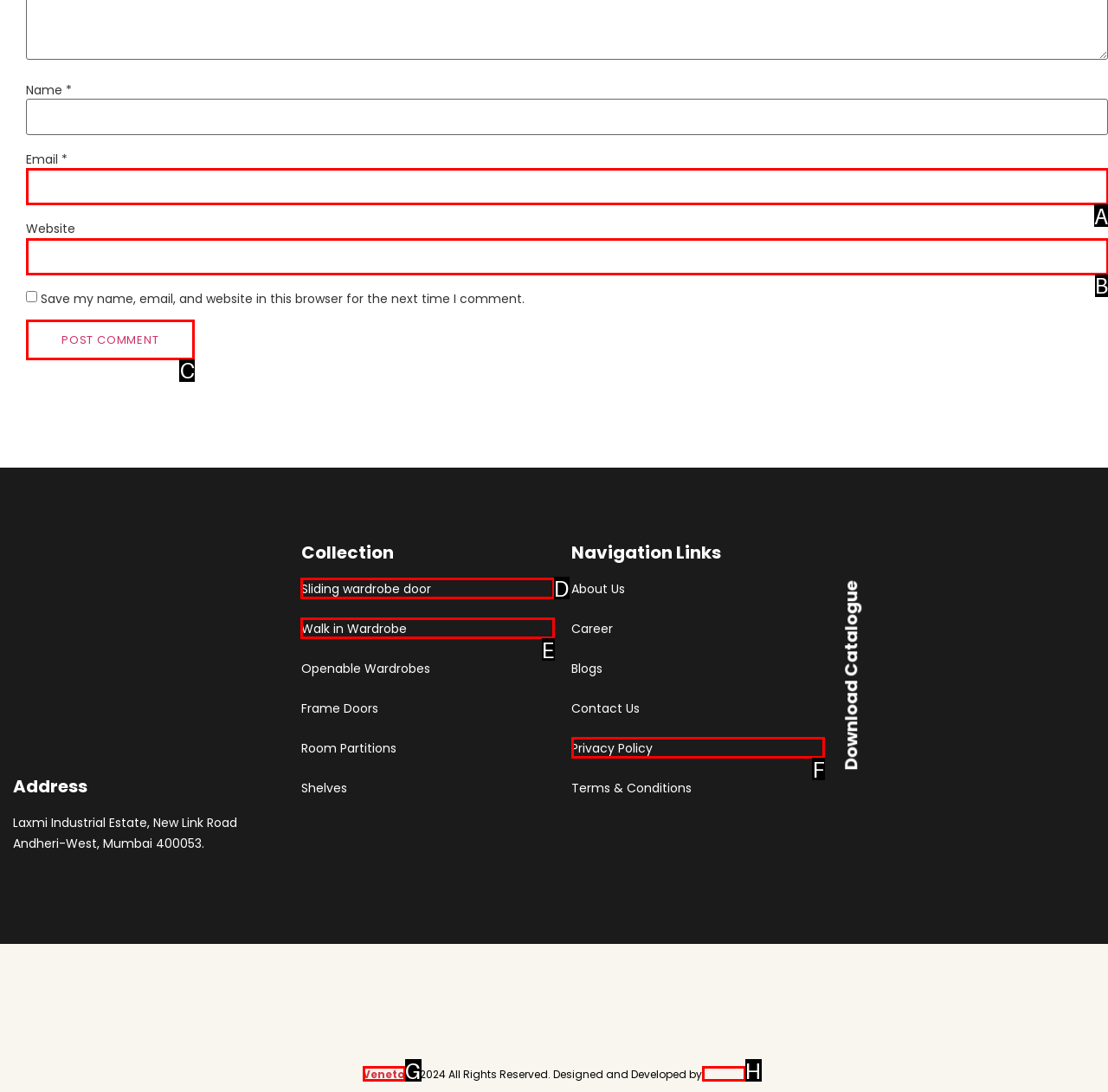Which lettered option matches the following description: parent_node: Email * aria-describedby="email-notes" name="email"
Provide the letter of the matching option directly.

A